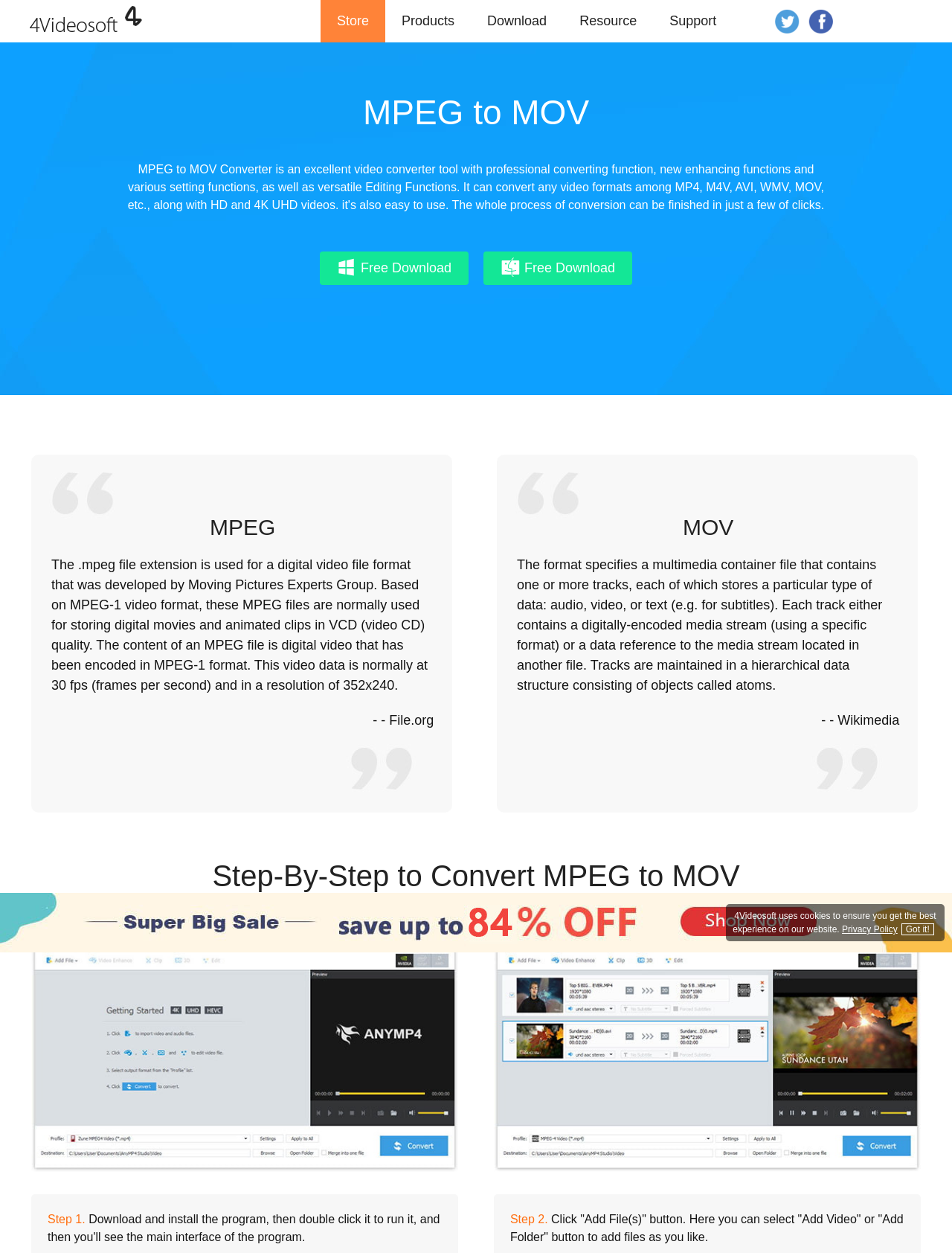Please identify the bounding box coordinates of the element's region that I should click in order to complete the following instruction: "Learn about MPEG file format". The bounding box coordinates consist of four float numbers between 0 and 1, i.e., [left, top, right, bottom].

[0.054, 0.445, 0.449, 0.553]